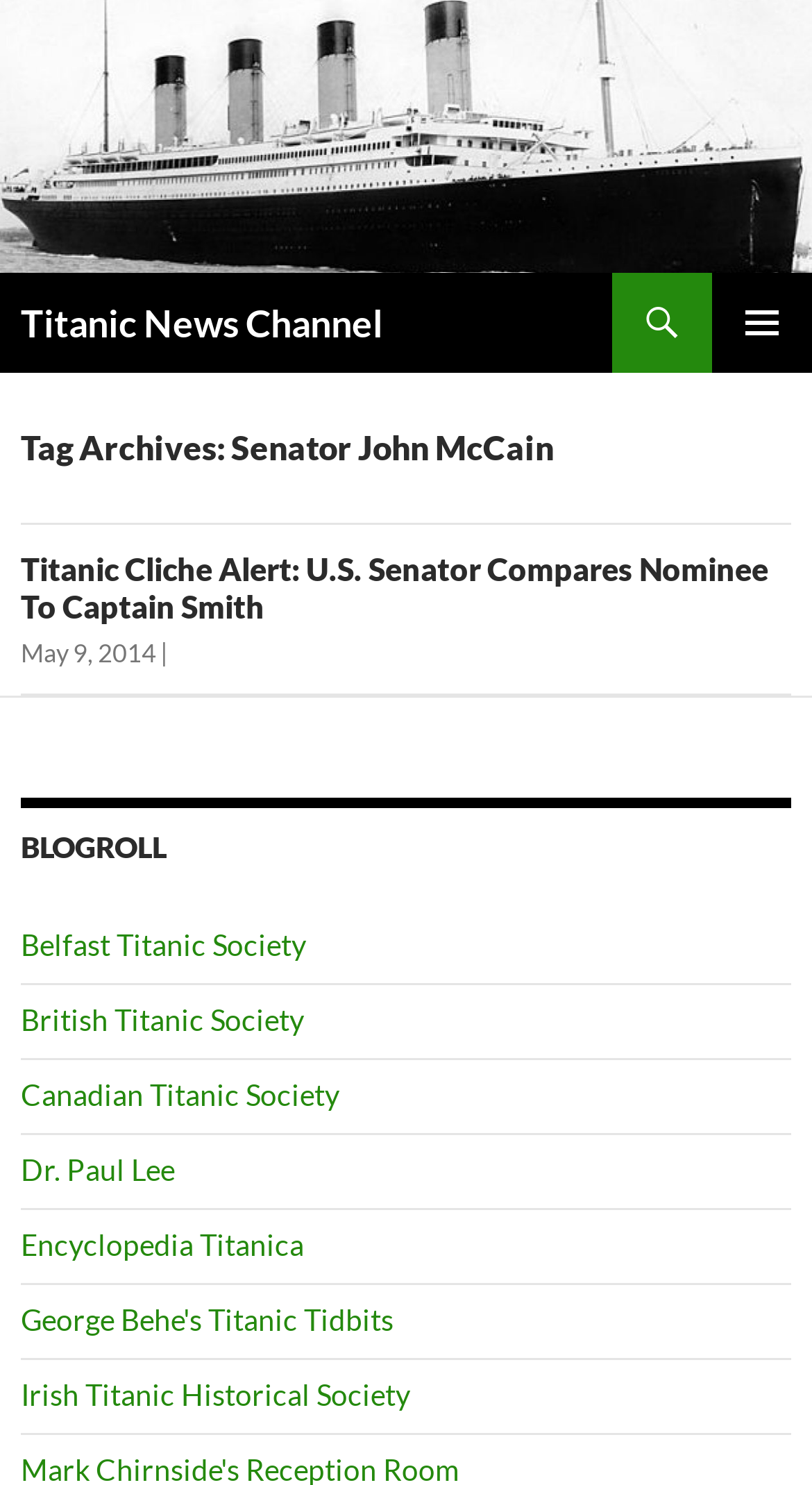Determine the bounding box coordinates of the clickable element necessary to fulfill the instruction: "go to Titanic News Channel". Provide the coordinates as four float numbers within the 0 to 1 range, i.e., [left, top, right, bottom].

[0.0, 0.075, 1.0, 0.102]